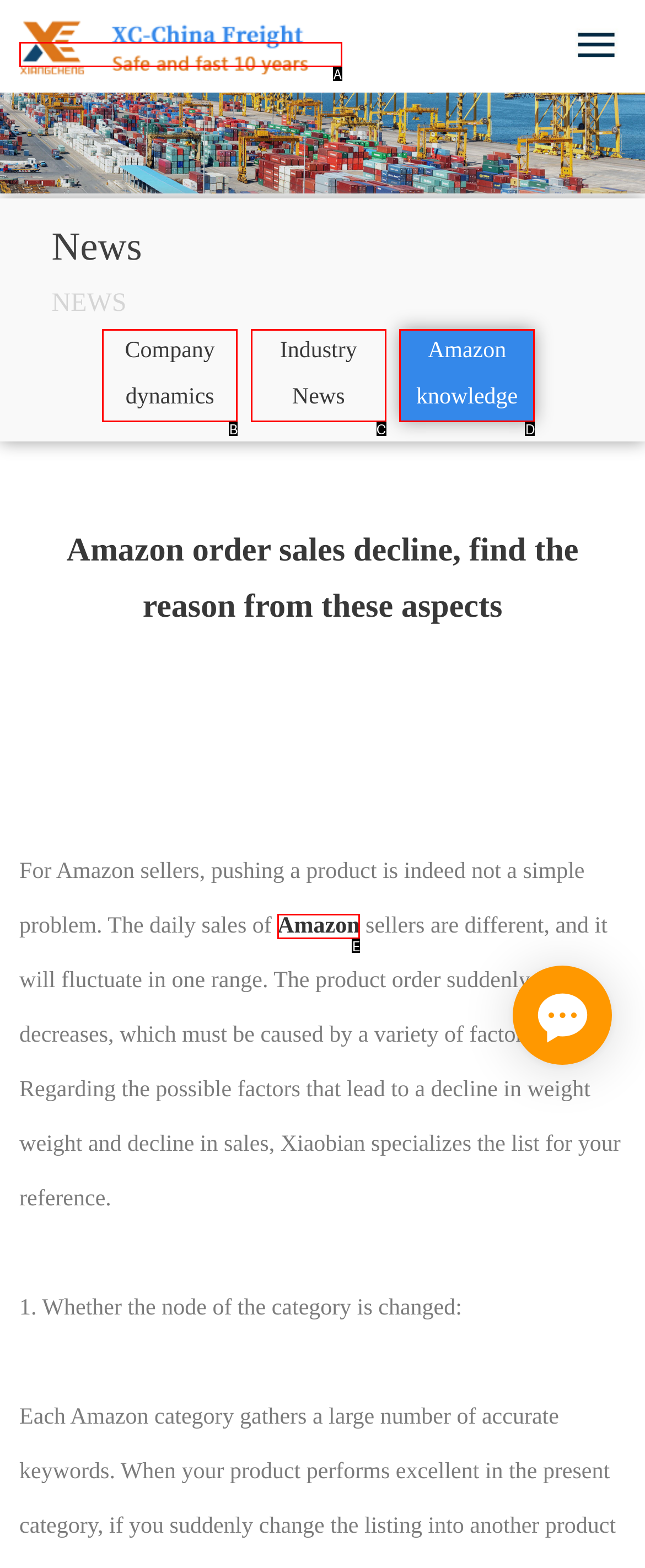Find the HTML element that suits the description: Amazon
Indicate your answer with the letter of the matching option from the choices provided.

E